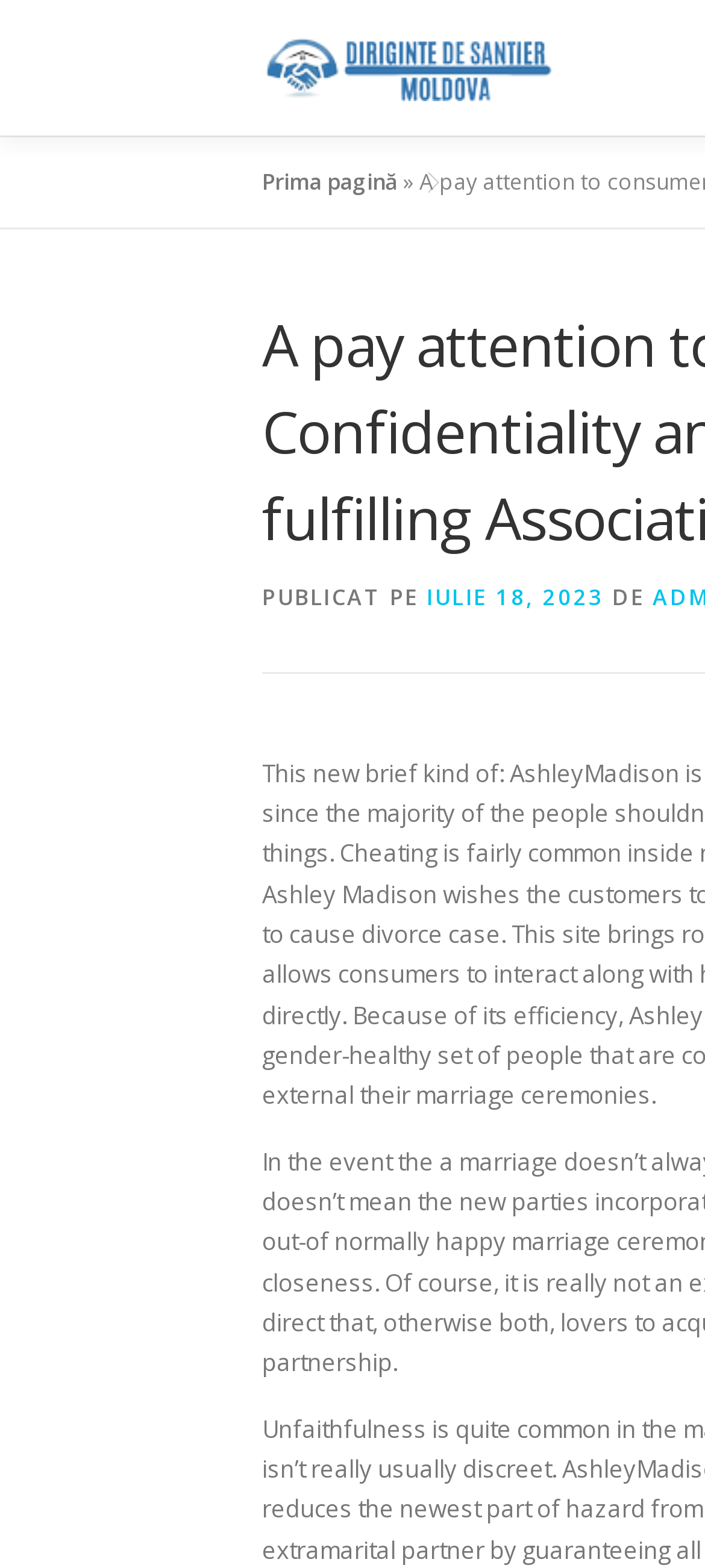Examine the image carefully and respond to the question with a detailed answer: 
What is the name of the company?

The name of the company can be found in the top-left corner of the webpage, where it is written as 'Diriginte de Santier Moldova' in a bold font.